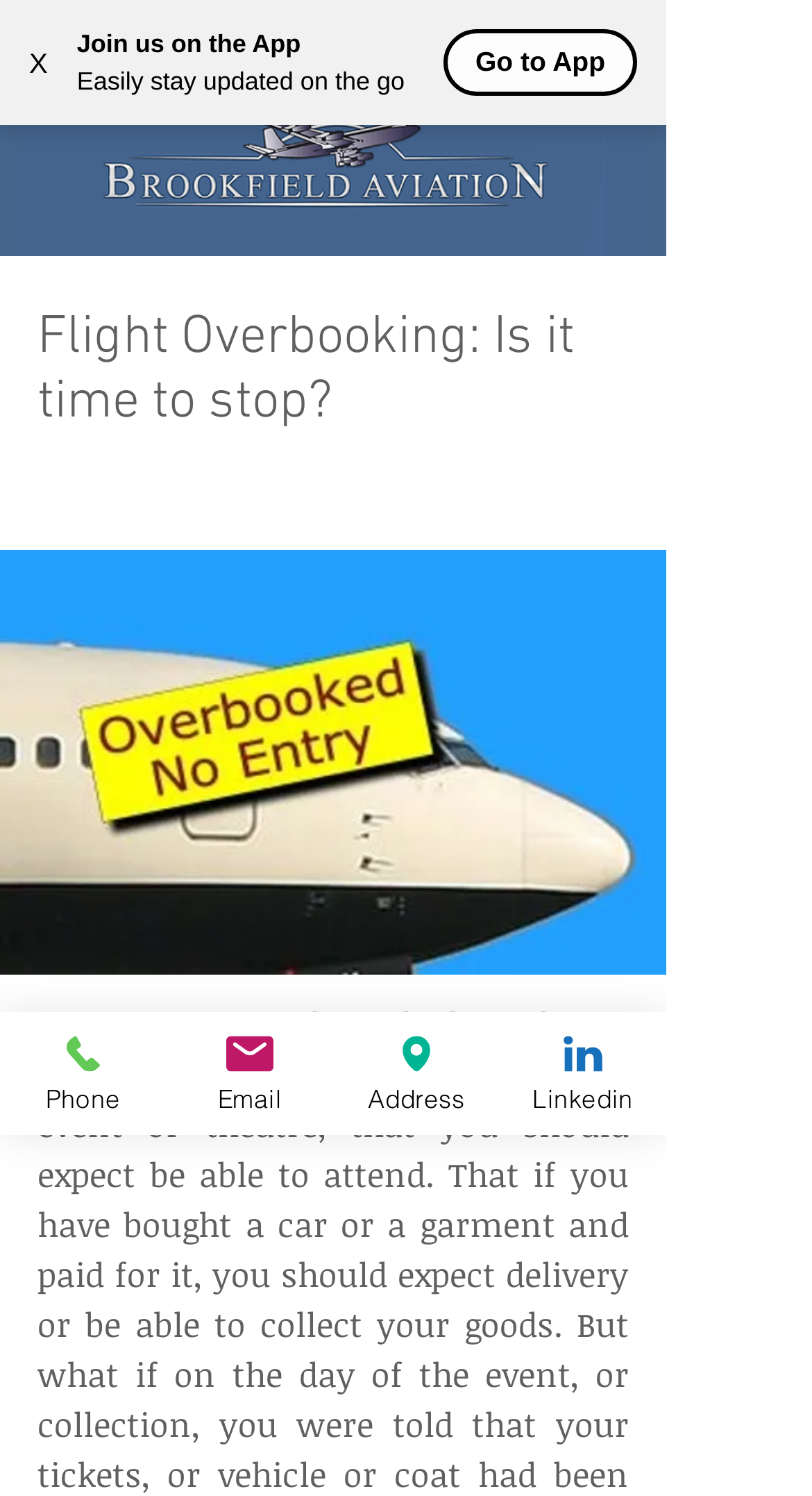Using the provided description: "BUJUMBURA 2006", find the bounding box coordinates of the corresponding UI element. The output should be four float numbers between 0 and 1, in the format [left, top, right, bottom].

None